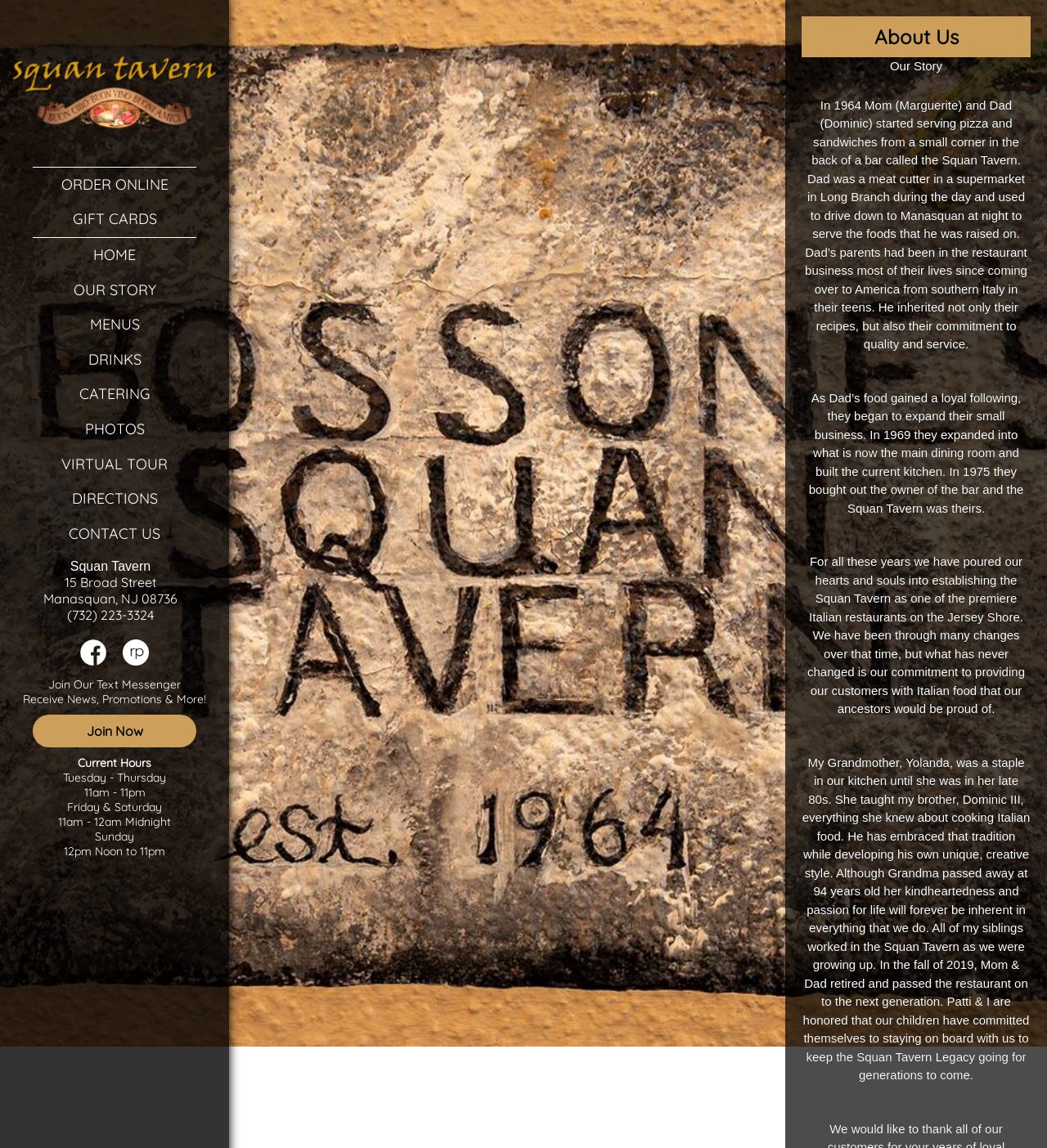Please find the bounding box coordinates of the element's region to be clicked to carry out this instruction: "View MENUS".

[0.086, 0.274, 0.133, 0.291]